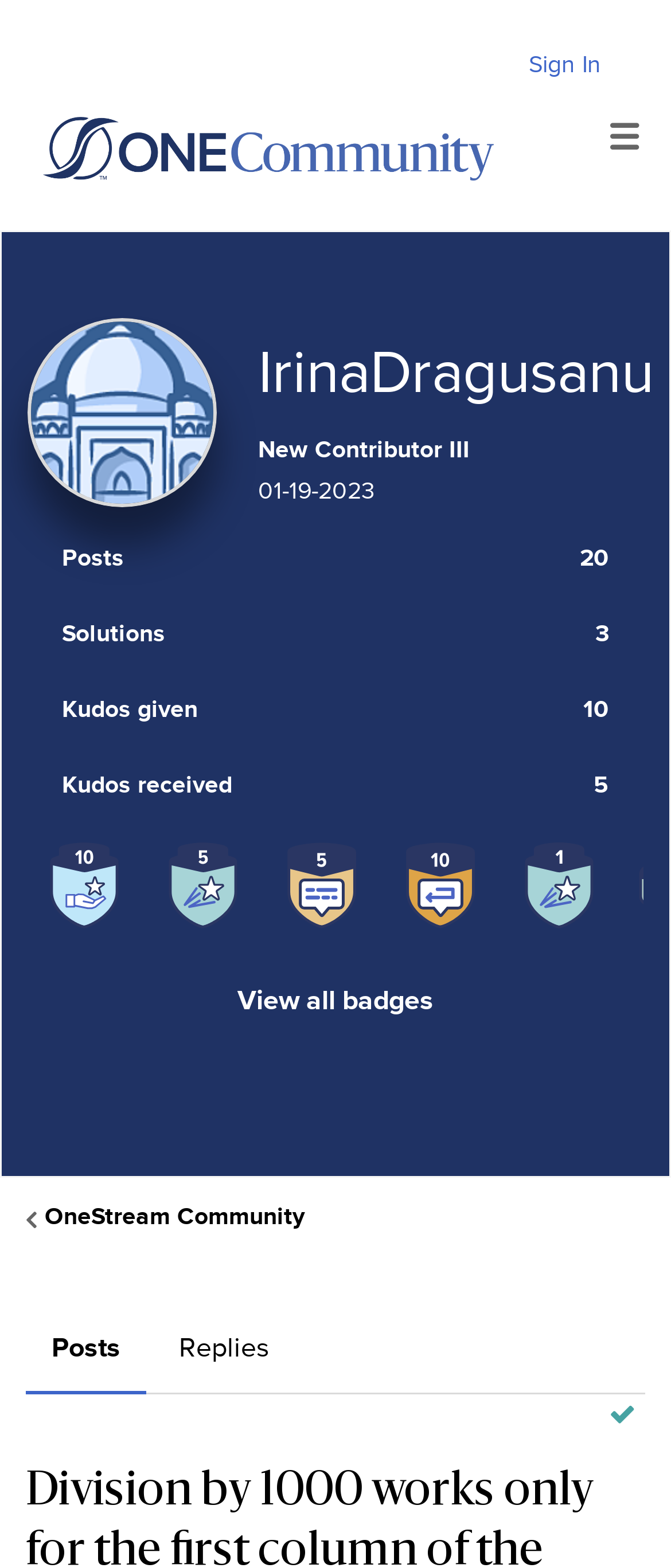How many posts has IrinaDragusanu made?
Carefully analyze the image and provide a detailed answer to the question.

I couldn't find any information on the webpage that specifies the number of posts made by IrinaDragusanu. The webpage only displays the number of kudos given and received, and the number of replies authored.